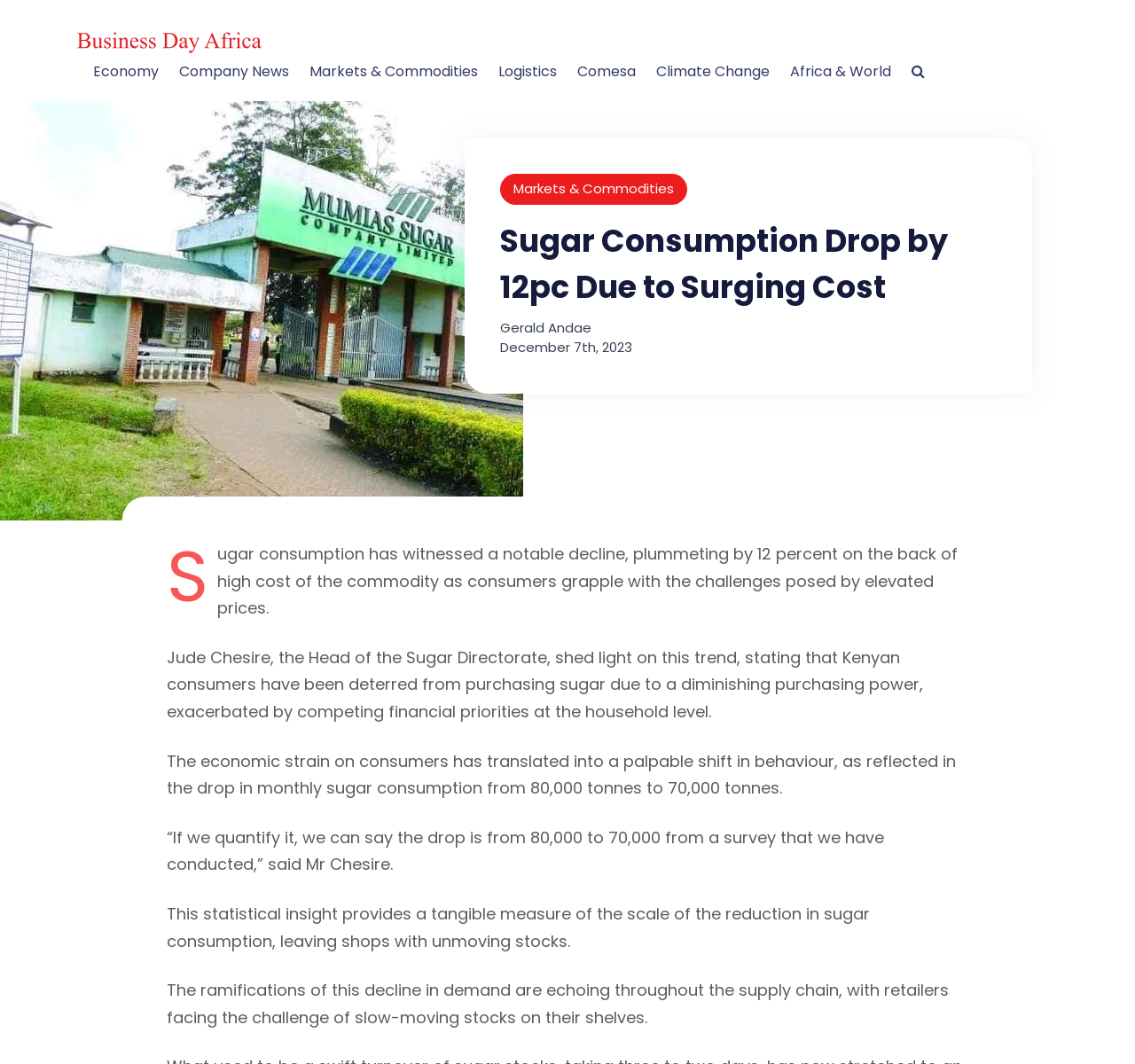Refer to the image and provide a thorough answer to this question:
Who is the head of the Sugar Directorate?

In the webpage content, I found a quote from Jude Chesire, who is referred to as the Head of the Sugar Directorate. This information is provided in the context of discussing the decline in sugar consumption in Kenya.